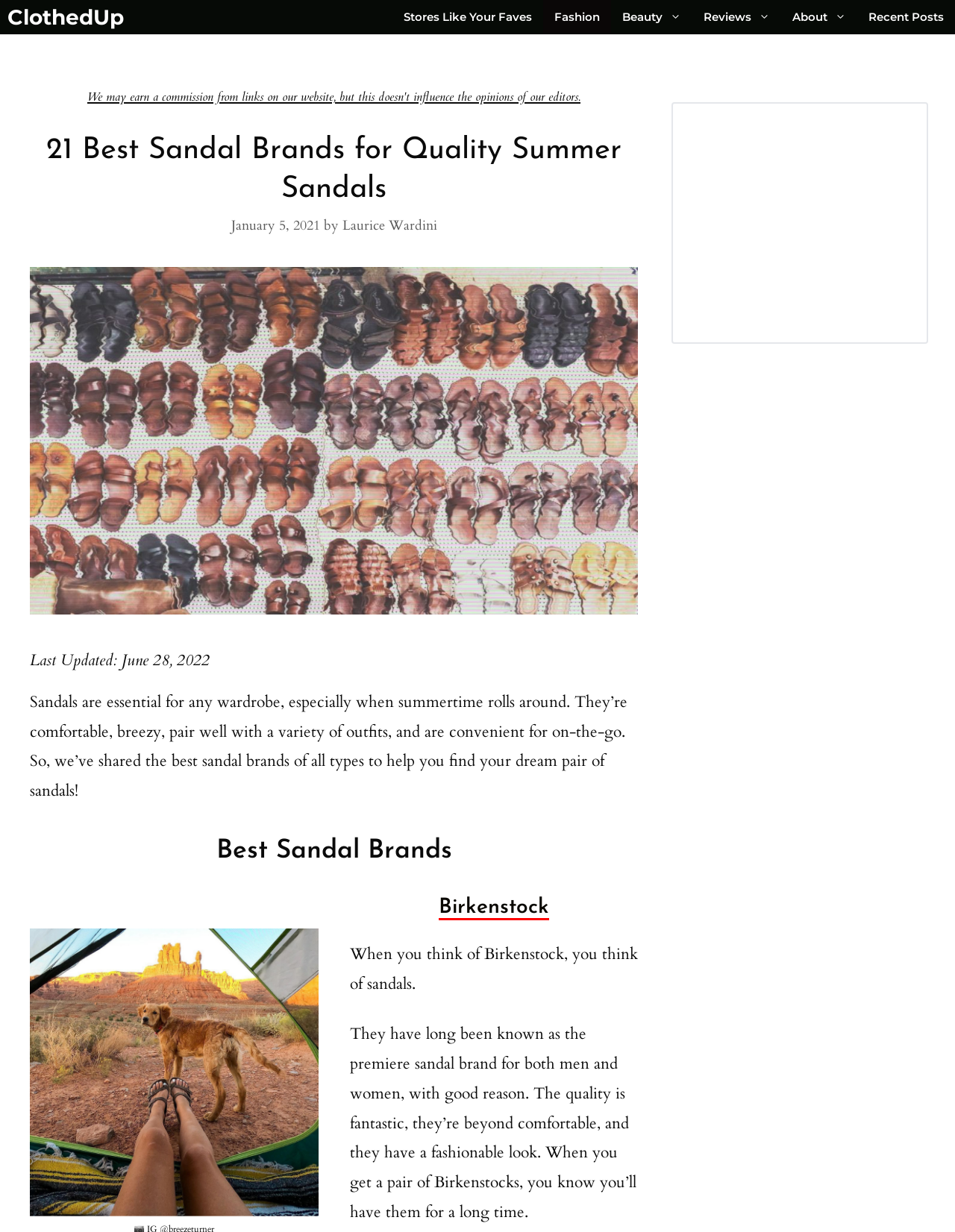Utilize the details in the image to thoroughly answer the following question: What is the primary topic of this webpage?

The webpage is focused on discussing the best sandal brands for quality summer sandals, as indicated by the heading '21 Best Sandal Brands for Quality Summer Sandals' and the content that follows.